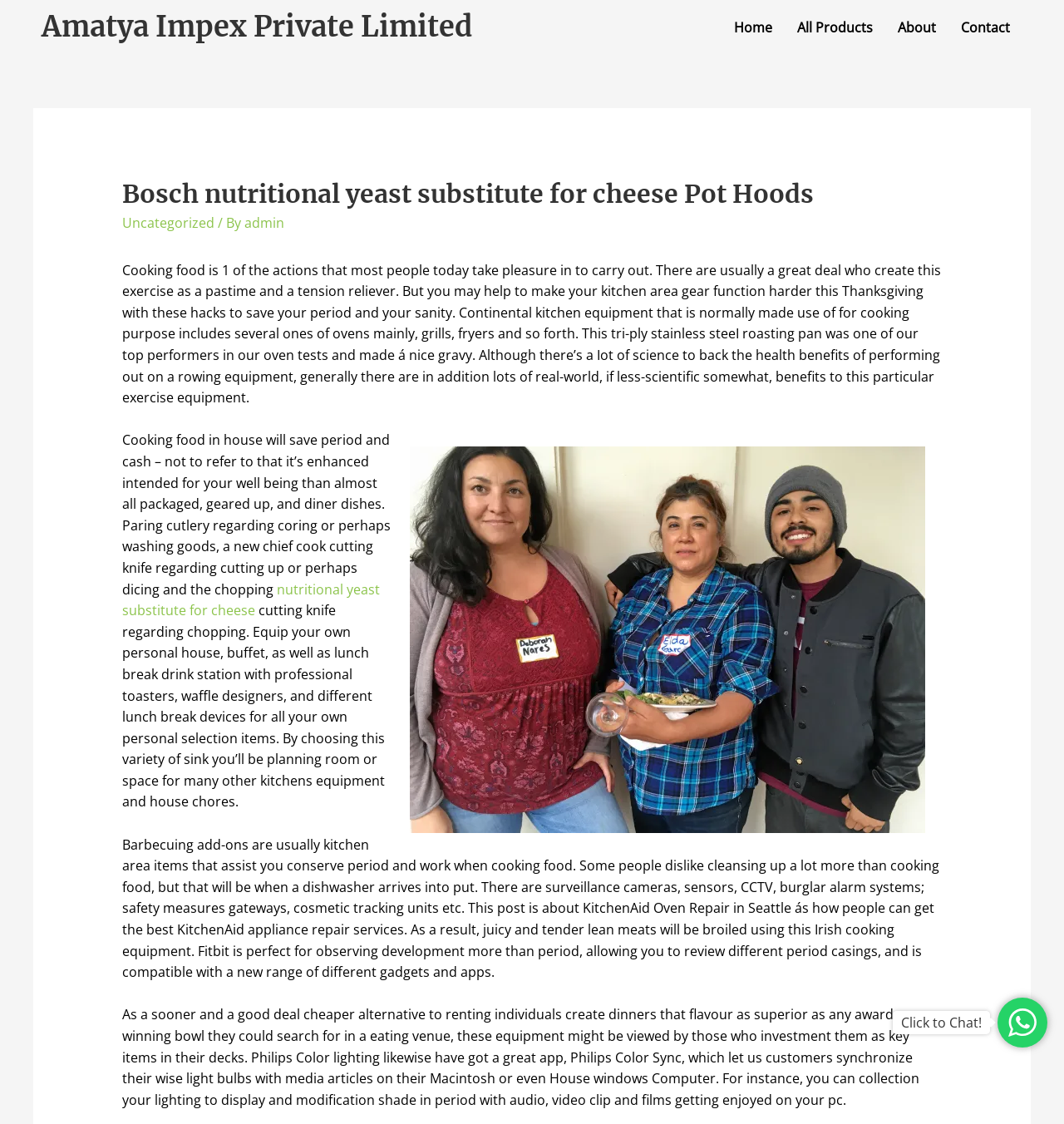Find the bounding box of the UI element described as: "All Products". The bounding box coordinates should be given as four float values between 0 and 1, i.e., [left, top, right, bottom].

[0.737, 0.007, 0.832, 0.041]